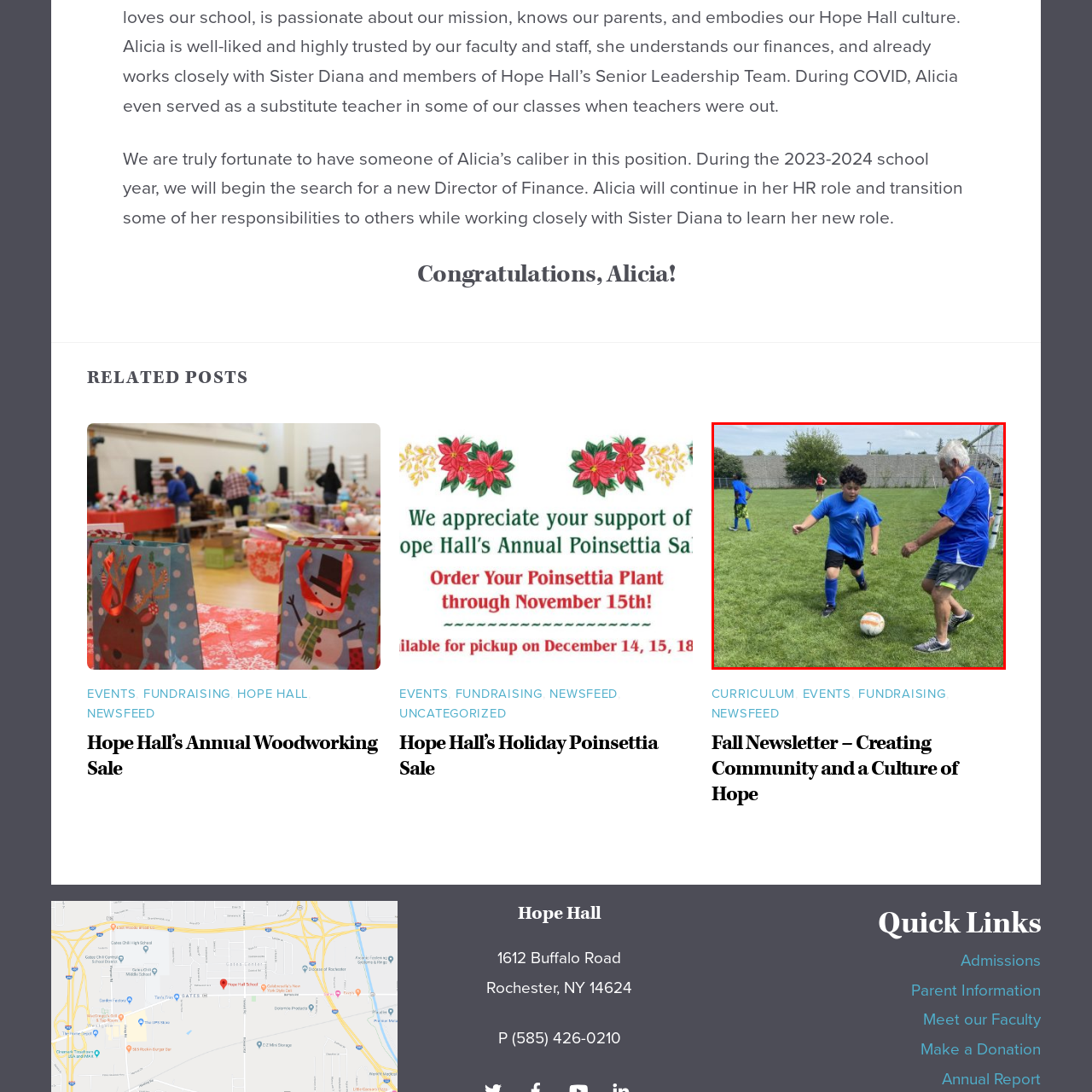Thoroughly describe the scene captured inside the red-bordered image.

In this lively scene captured on a soccer field, a young player in a blue jersey and shorts skillfully maneuvers the ball, showcasing his agility and enthusiasm for the game. His curls bounce with each step as he focuses intently on outmaneuvering an older player, who is clad in a matching blue top and light shorts. The older player demonstrates experience, leaning forward slightly to engage in the play, ready to intercept the ball. 

In the background, additional players are present, emphasizing the community aspect of the game, and the grassy field adds to the vibrant, outdoor atmosphere. The bright blue sky and distant trees frame the action, creating a perfect setting for a day of soccer. This moment reflects the intergenerational joy of sport, where skill, passion, and fun come together on the field.